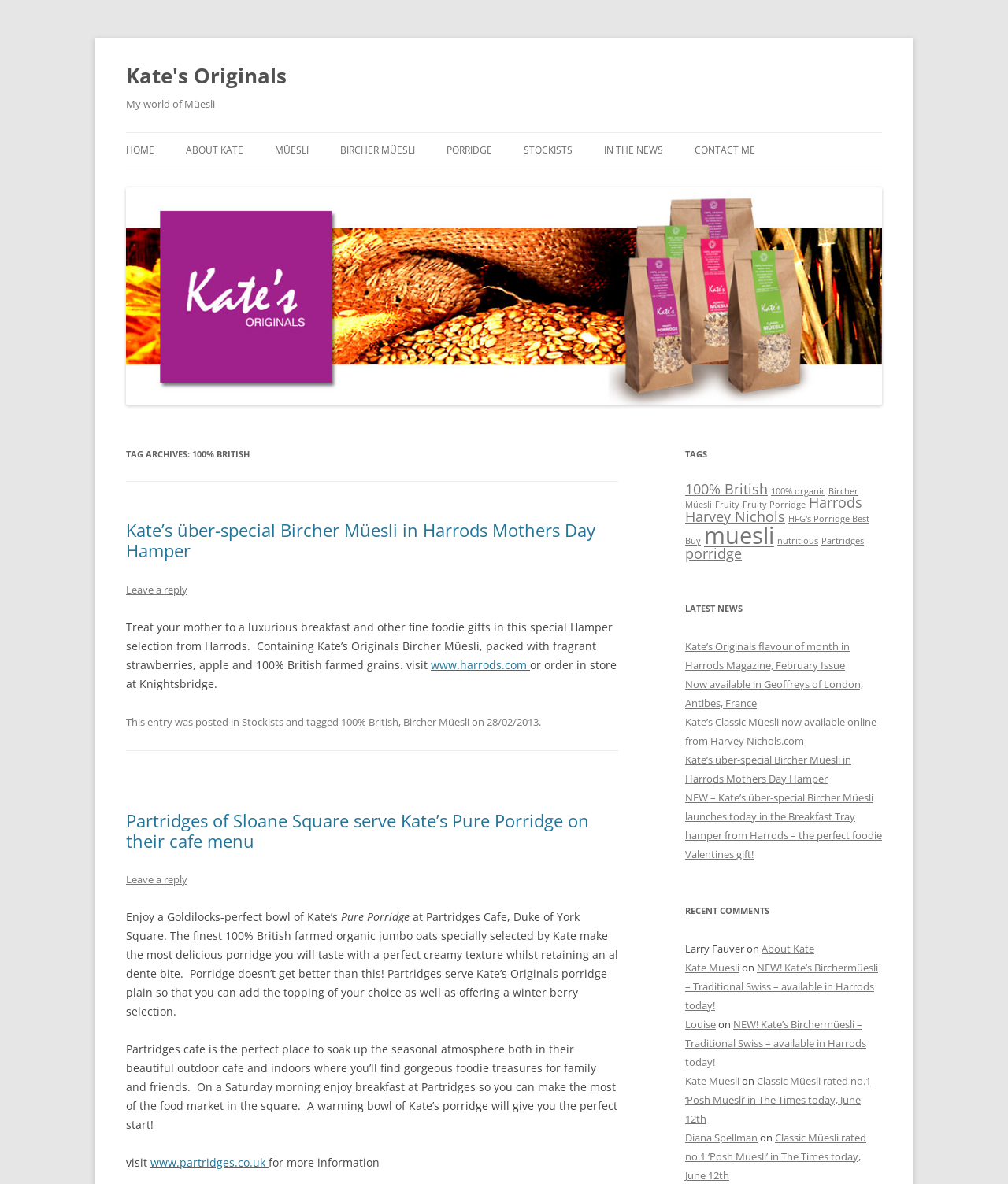Please identify the bounding box coordinates of the clickable area that will allow you to execute the instruction: "Click on the 'CONTACT ME' link".

[0.689, 0.112, 0.749, 0.142]